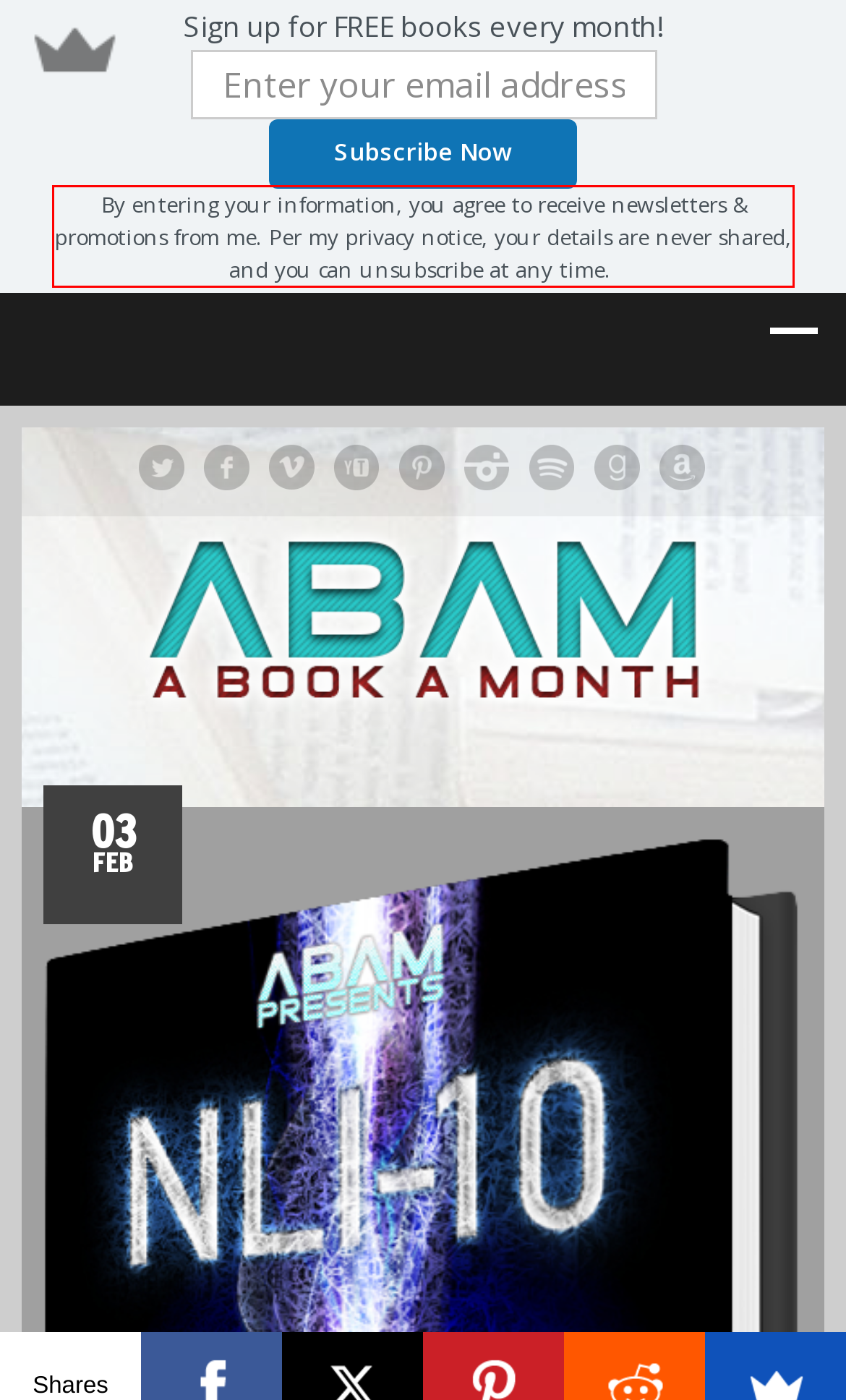Using the webpage screenshot, recognize and capture the text within the red bounding box.

By entering your information, you agree to receive newsletters & promotions from me. Per my privacy notice, your details are never shared, and you can unsubscribe at any time.